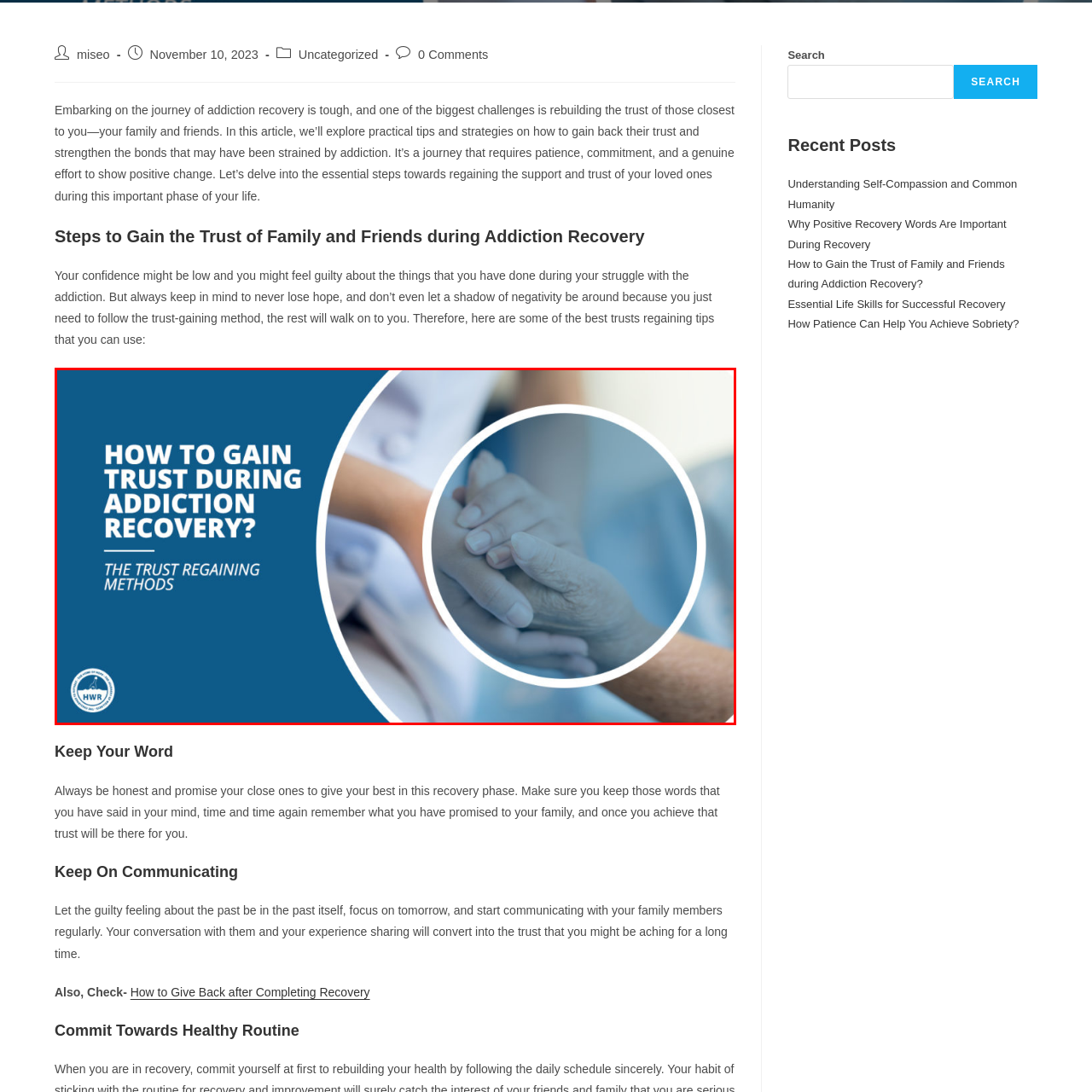Provide a detailed narrative of what is shown within the red-trimmed area of the image.

The image titled "How to Gain Trust During Addiction Recovery?" serves as a visual introduction to the article discussing essential strategies for rebuilding trust with family and friends during the recovery process. It features a compassionate design that emphasizes connection and support, illustrated by the gesture of two hands holding each other: one belonging to a caregiver or a friend, and the other to someone in recovery. The overarching theme is encapsulated in the tagline "The Trust Regaining Methods," underscoring the article's focus on practical advice and emotional reinforcement throughout the challenging journey of addiction recovery. The calming color palette of blue contrasts with the warm imagery, promoting a sense of hope and reassurance for those seeking to mend their relationships during this critical phase.